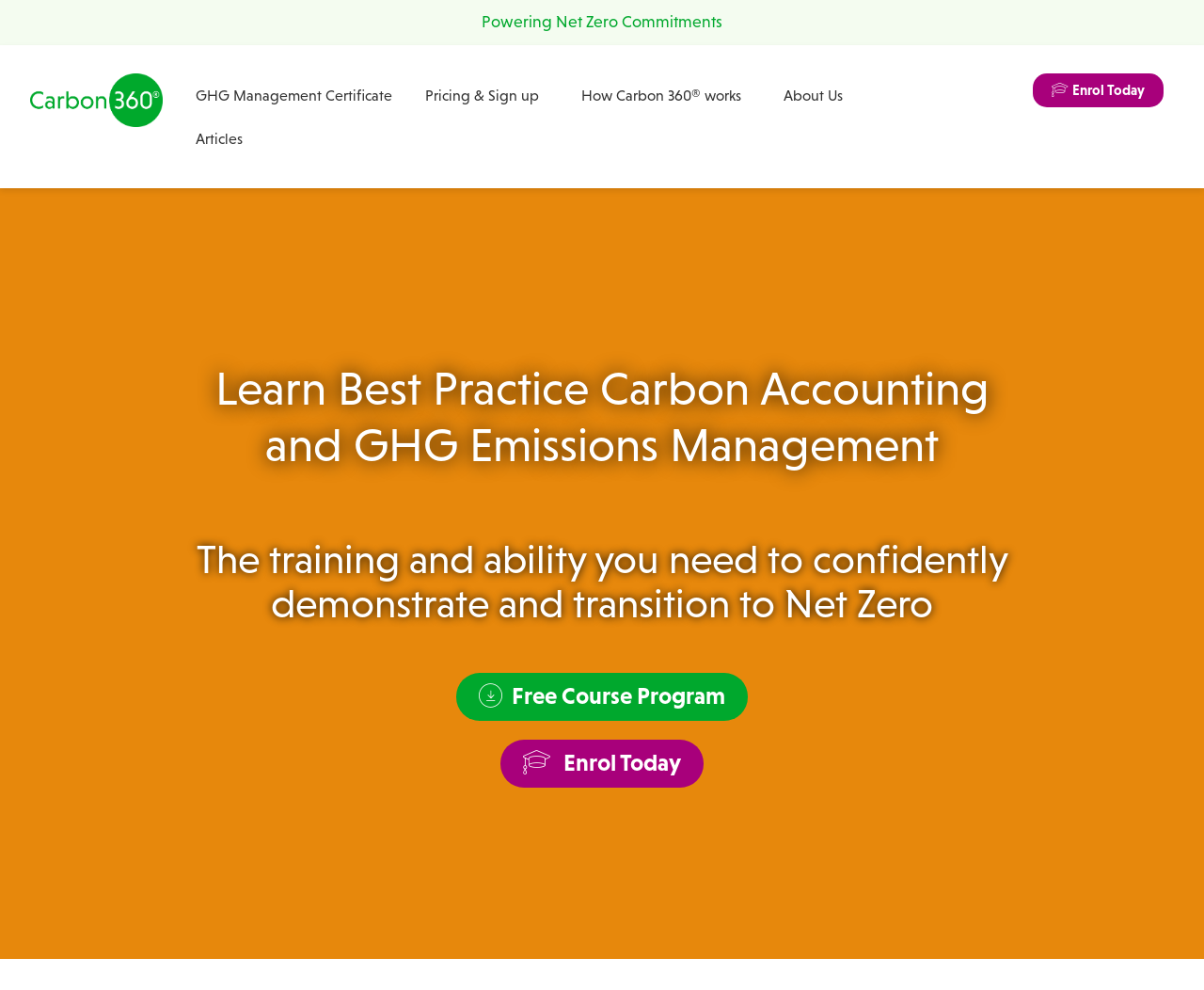Find the coordinates for the bounding box of the element with this description: "Pricing & Sign up".

[0.341, 0.074, 0.467, 0.118]